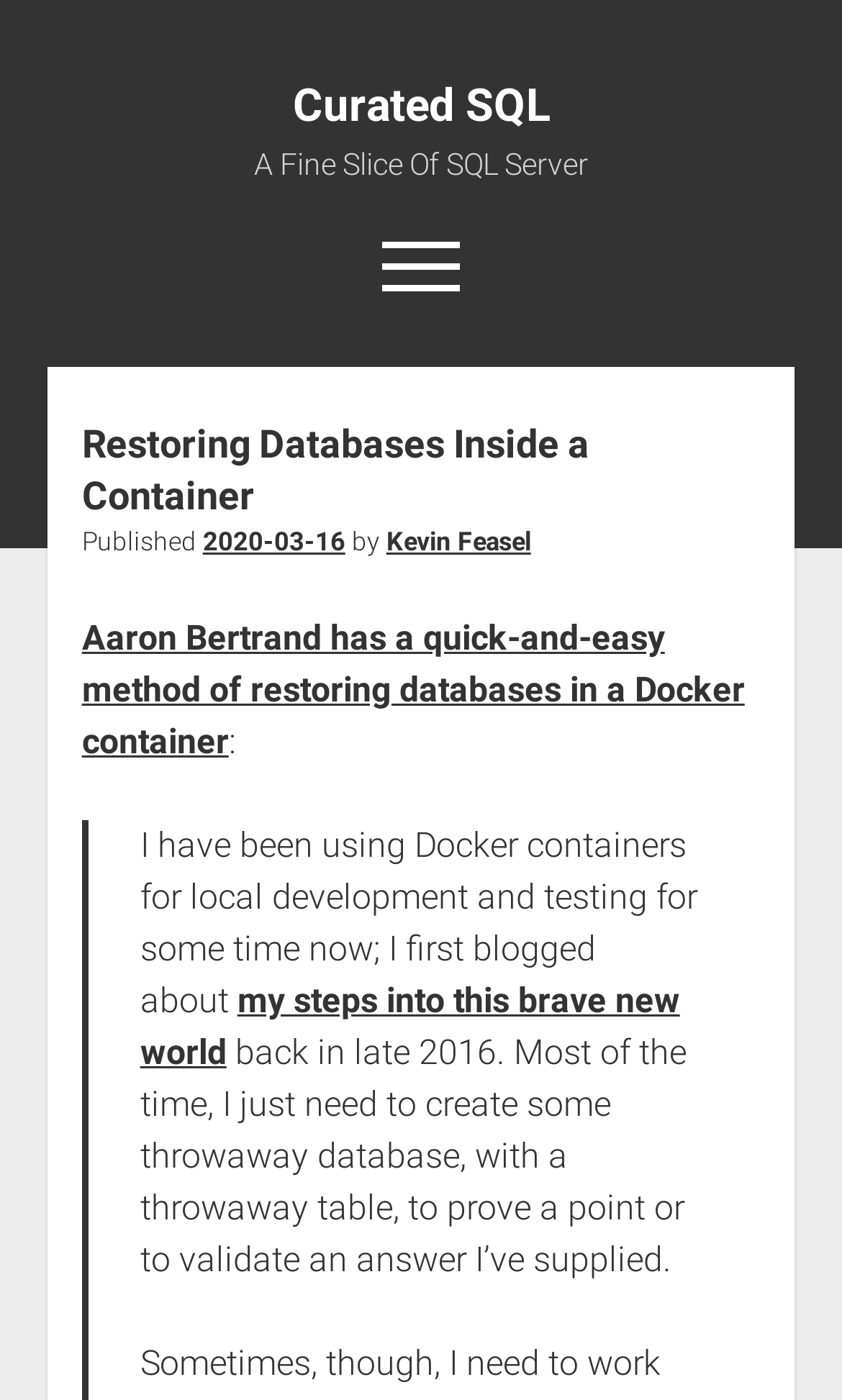What is the author's name? Based on the screenshot, please respond with a single word or phrase.

Kevin Feasel